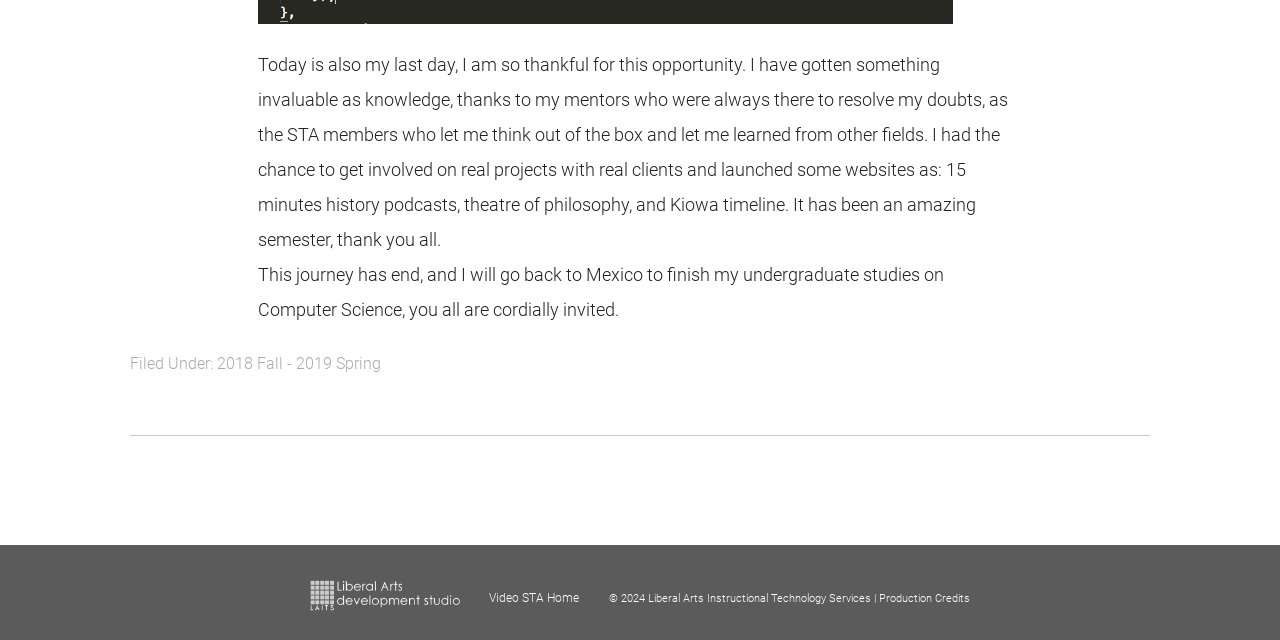Determine the bounding box for the described UI element: "alt="link to LAITS home page"".

[0.242, 0.931, 0.379, 0.961]